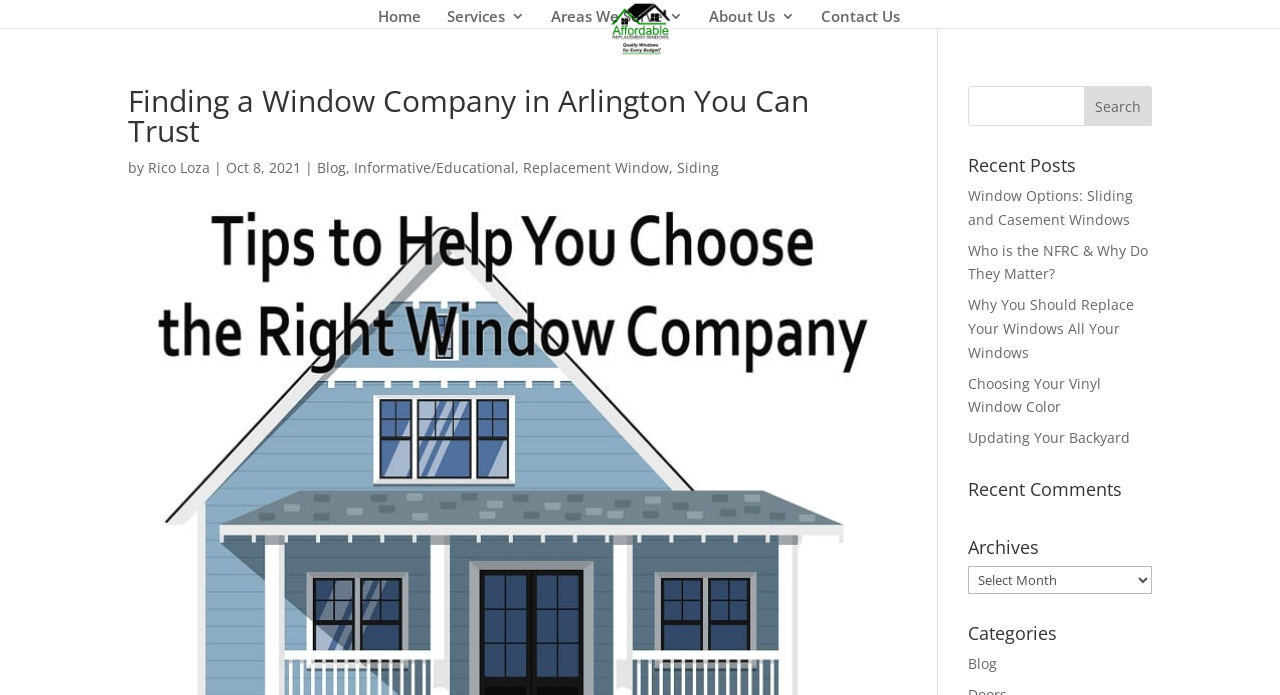Please respond to the question using a single word or phrase:
How many navigation links are in the top menu?

5